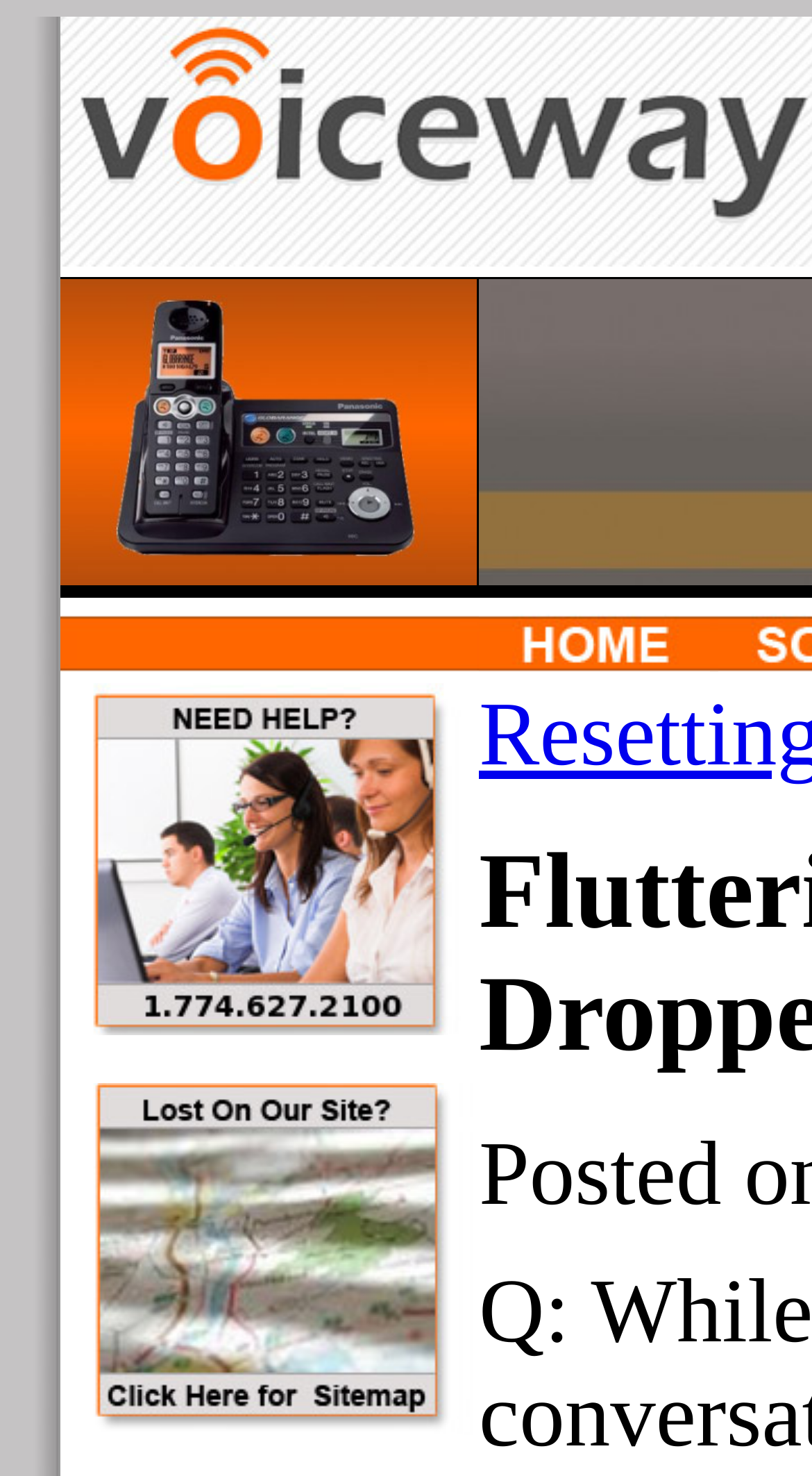Reply to the question with a brief word or phrase: How many table cells are in the top section?

2